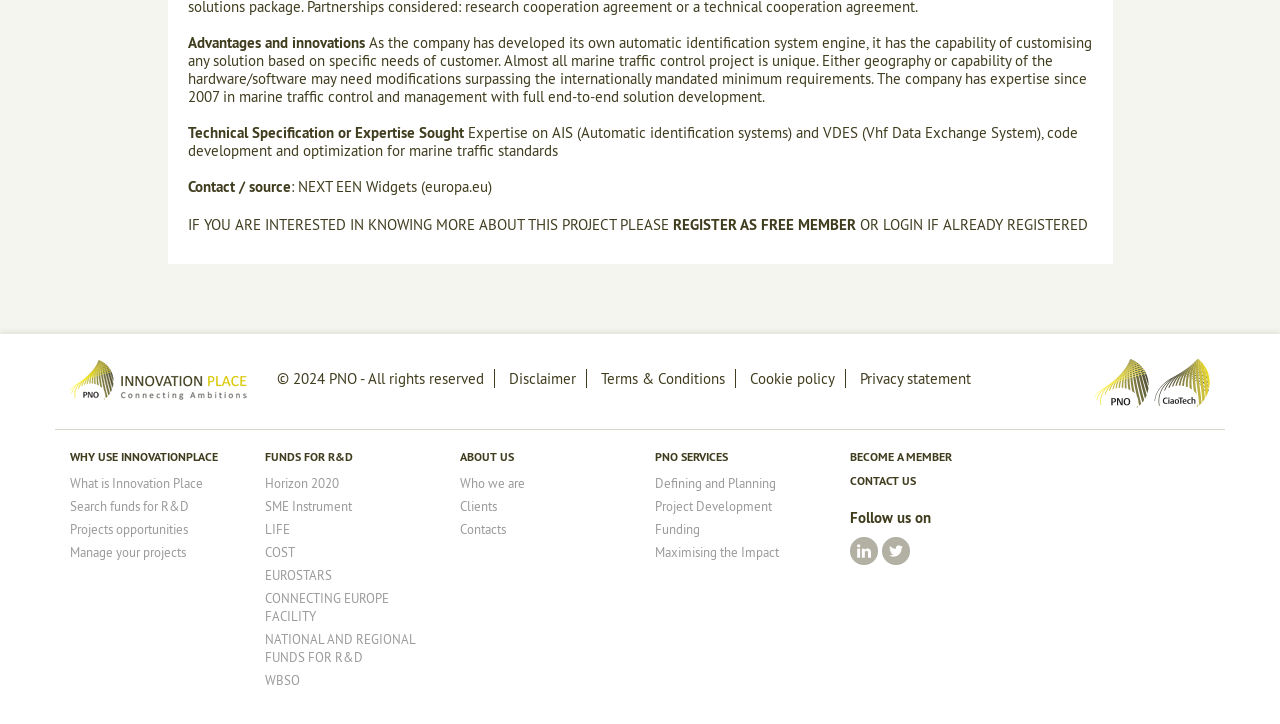Given the element description EUROSTARS, predict the bounding box coordinates for the UI element in the webpage screenshot. The format should be (top-left x, top-left y, bottom-right x, bottom-right y), and the values should be between 0 and 1.

[0.207, 0.784, 0.259, 0.806]